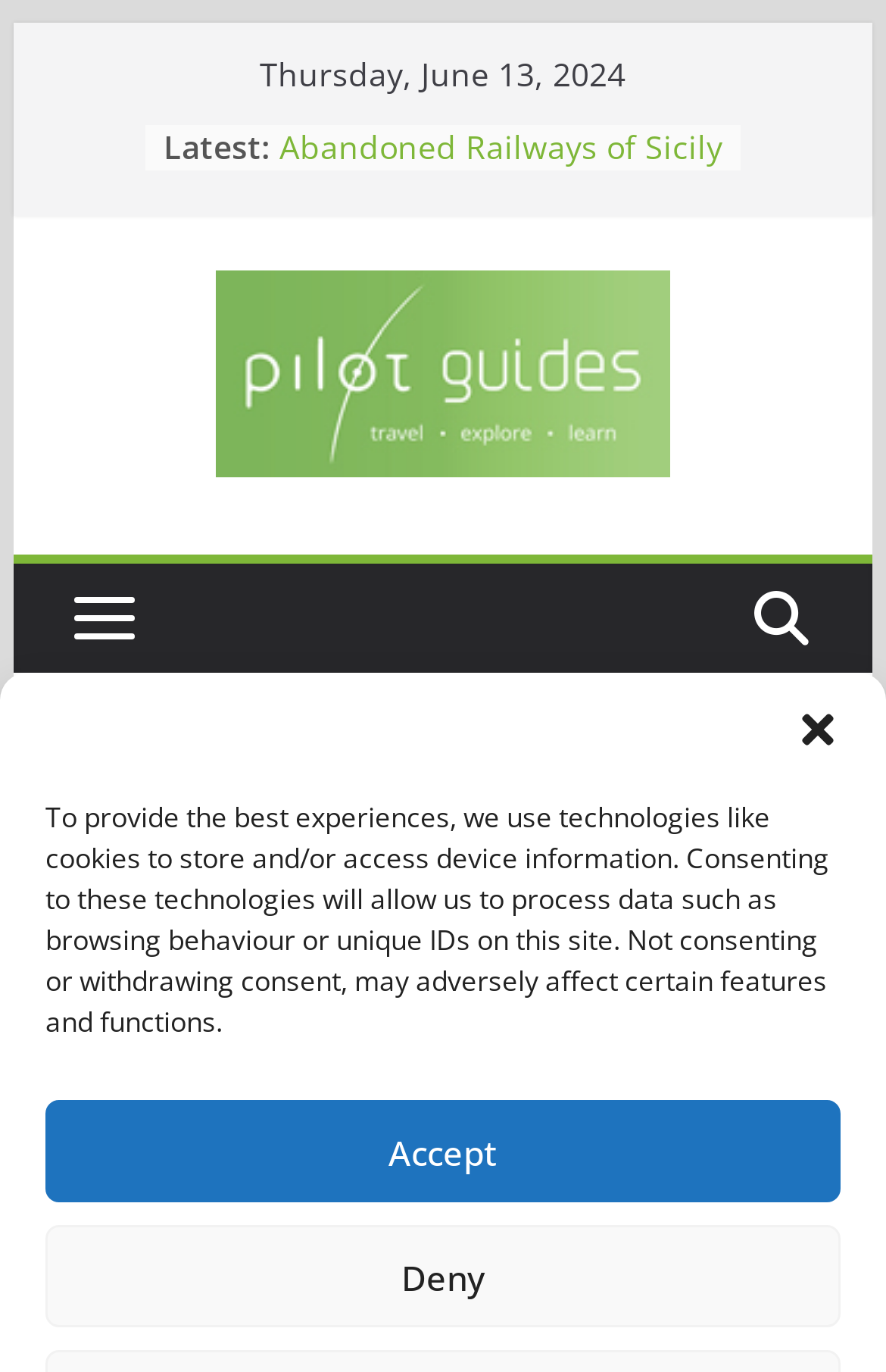Show the bounding box coordinates for the element that needs to be clicked to execute the following instruction: "Click the close dialogue button". Provide the coordinates in the form of four float numbers between 0 and 1, i.e., [left, top, right, bottom].

[0.897, 0.515, 0.949, 0.548]